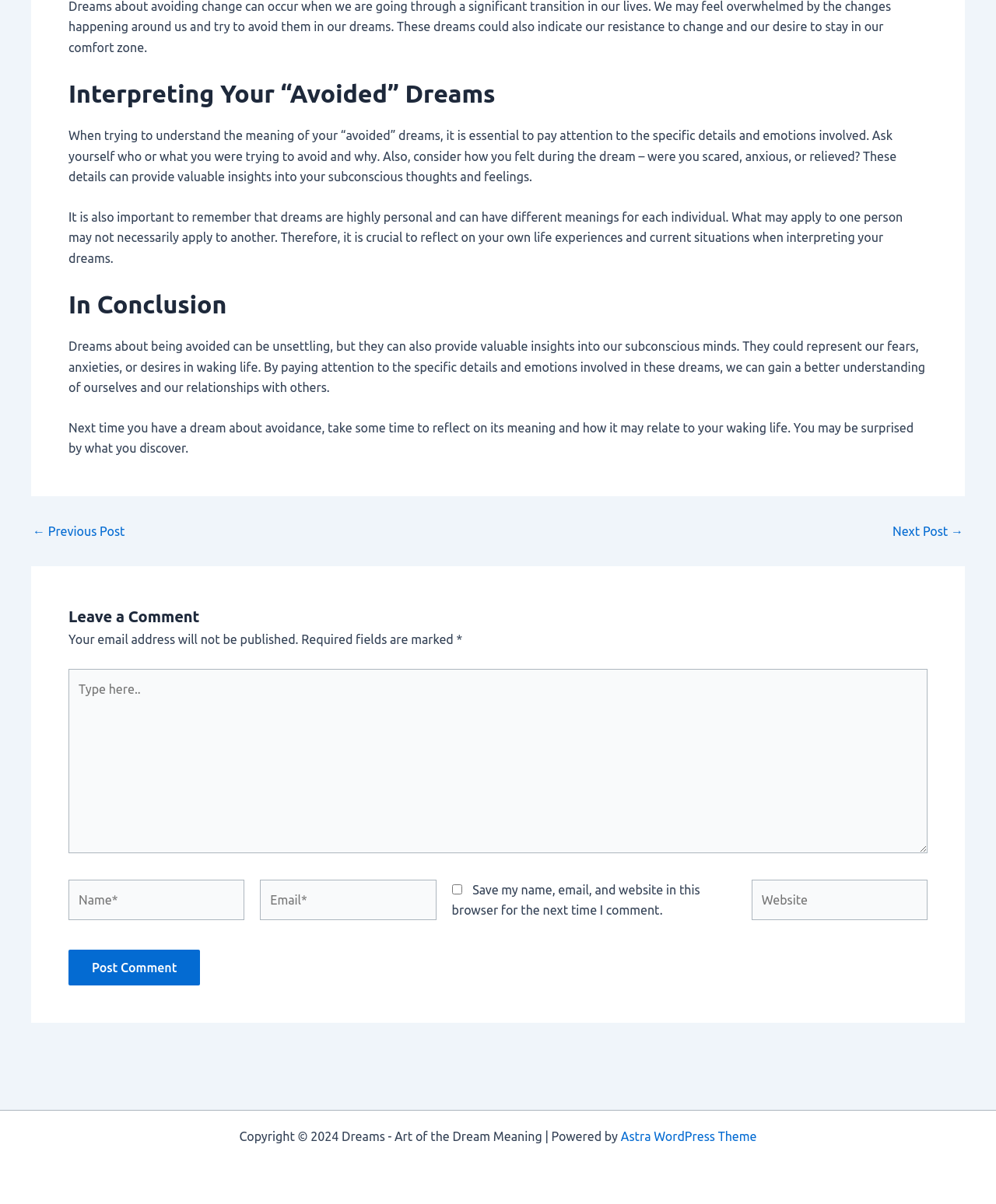Please identify the bounding box coordinates of the clickable area that will allow you to execute the instruction: "Type in the comment box".

[0.069, 0.555, 0.931, 0.708]